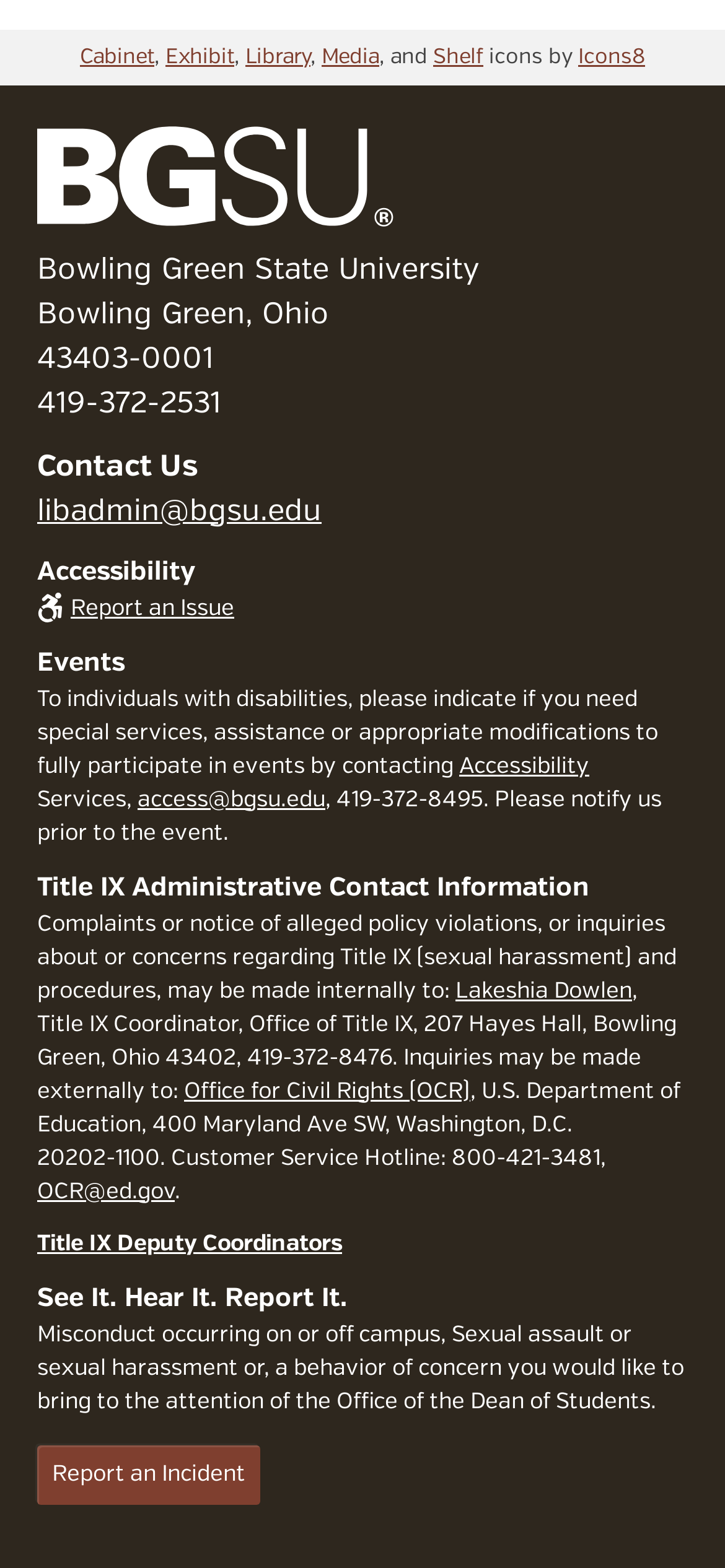Please identify the coordinates of the bounding box that should be clicked to fulfill this instruction: "Click on Cabinet".

[0.11, 0.029, 0.213, 0.043]